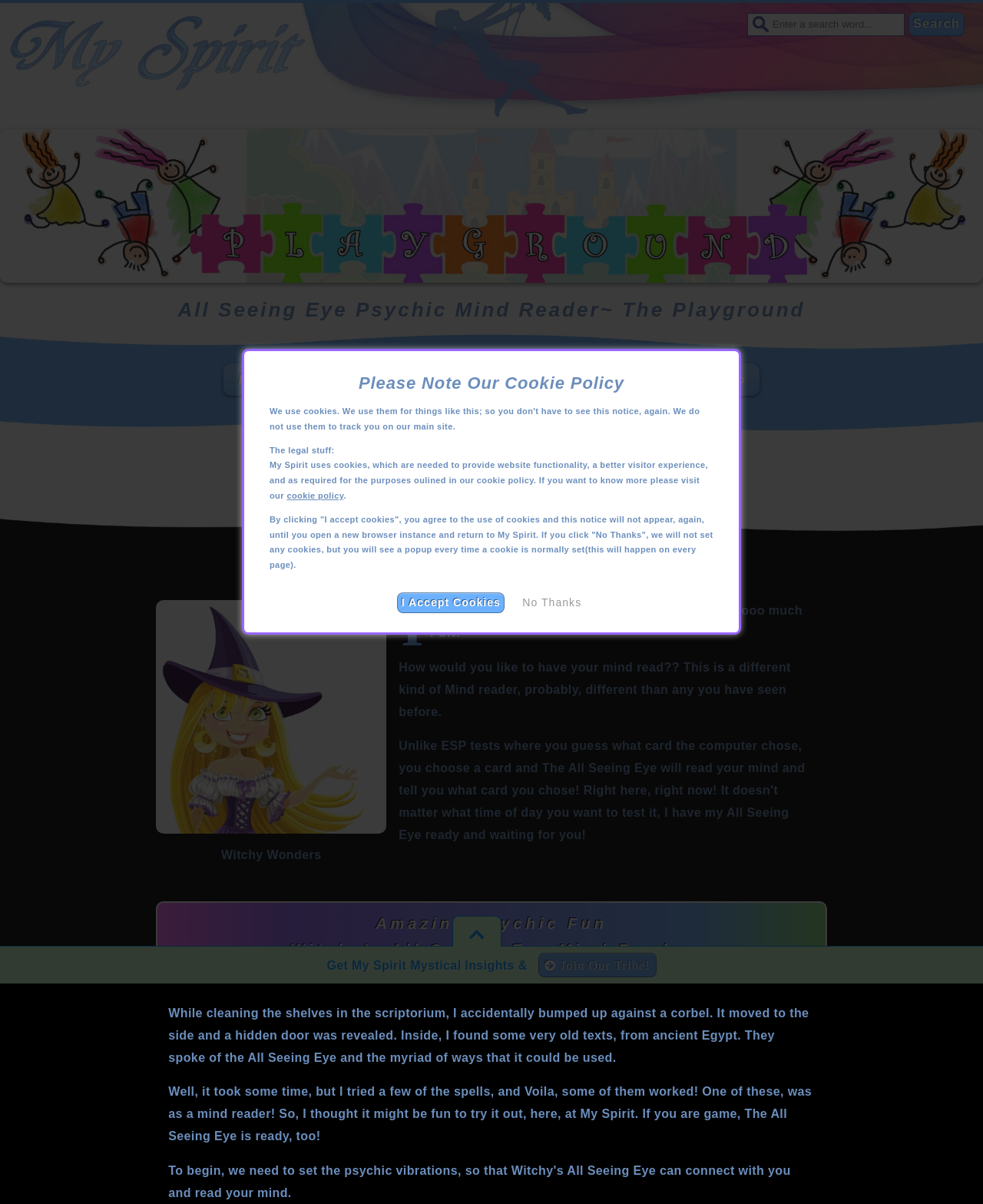Provide the bounding box coordinates for the UI element that is described as: "name="search" value="Search"".

[0.924, 0.01, 0.981, 0.03]